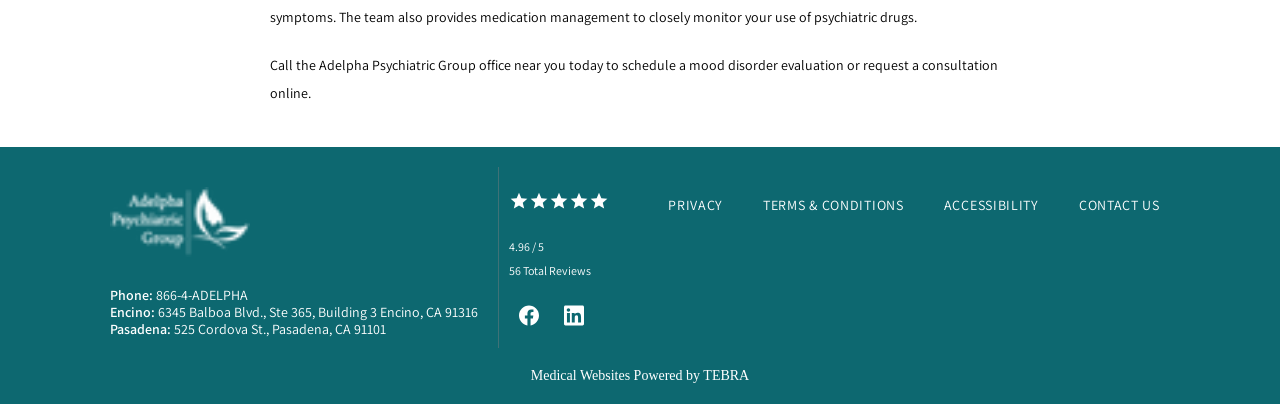What is the phone number to call for a mood disorder evaluation?
Answer the question with a detailed explanation, including all necessary information.

The phone number can be found in the link element with the text 'Phone: 866-4-ADELPHA...' which is located at the top of the webpage, below the image.